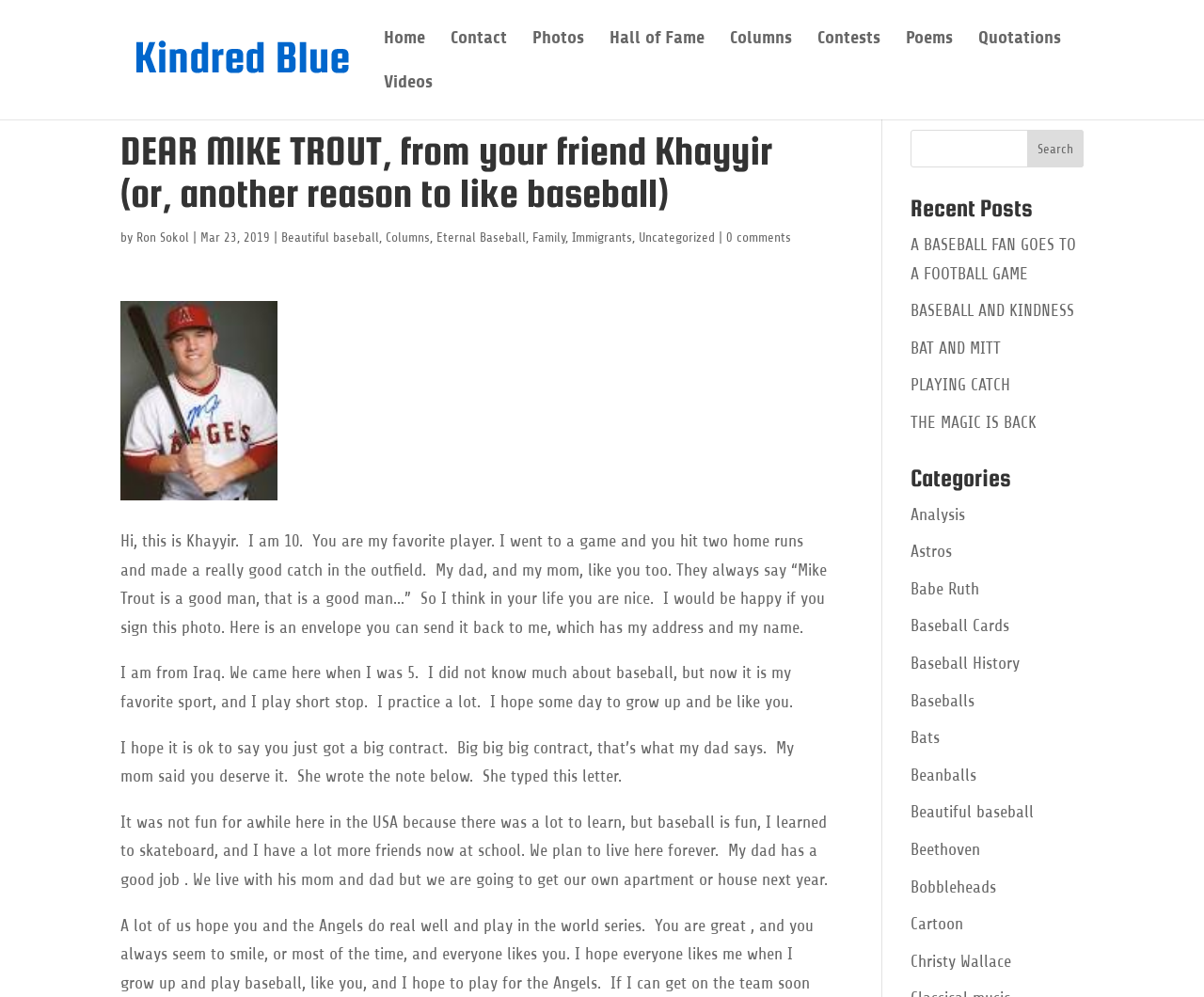Carefully examine the image and provide an in-depth answer to the question: What is the category of the post 'A BASEBALL FAN GOES TO A FOOTBALL GAME'?

The answer cannot be found directly, but since 'Uncategorized' is one of the categories listed, and there is no other category that matches the title, it is likely that the post 'A BASEBALL FAN GOES TO A FOOTBALL GAME' falls under the 'Uncategorized' category.